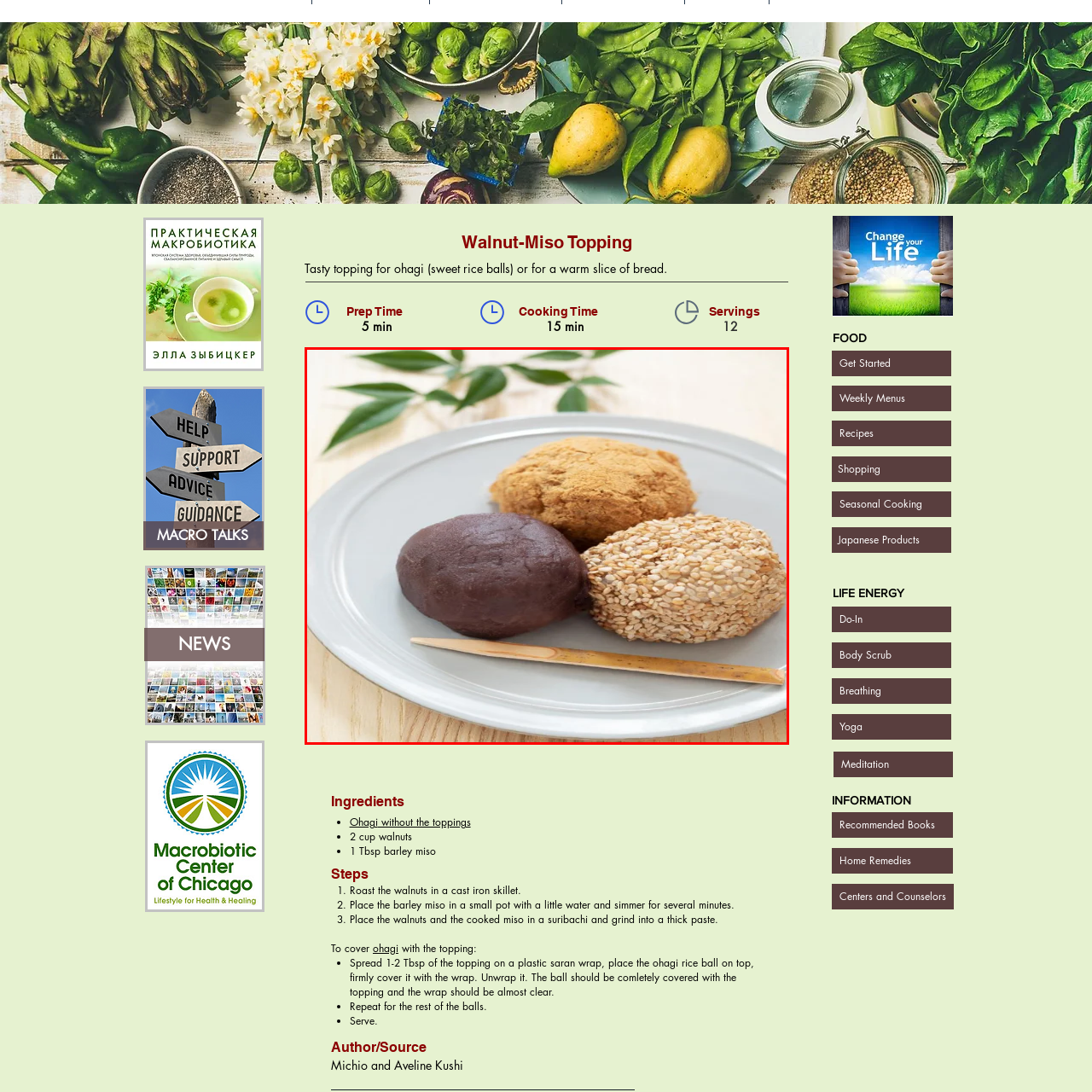What is the effect of the soft green leaves in the background?
Please review the image inside the red bounding box and answer using a single word or phrase.

tranquility and simplicity